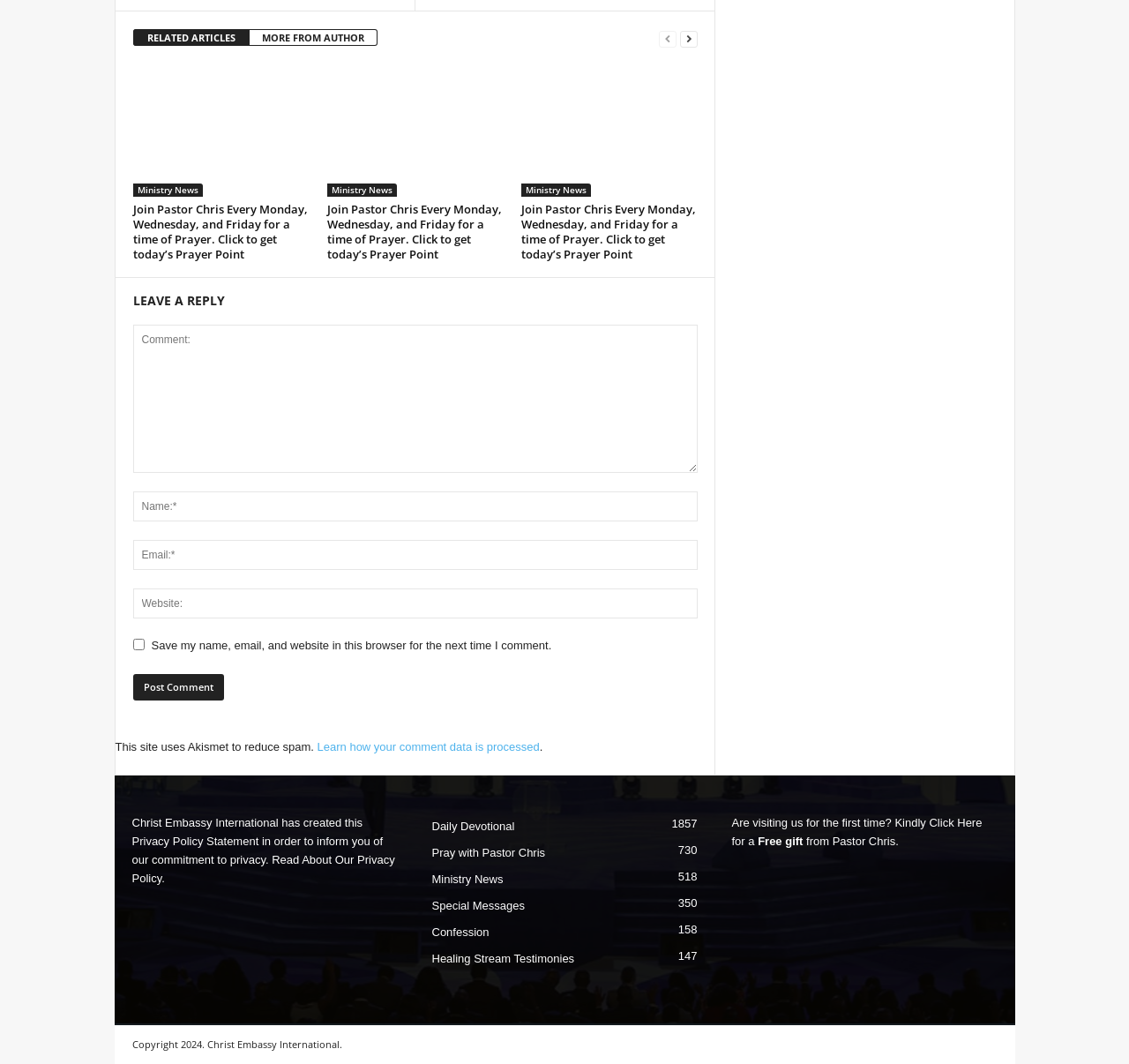Determine the bounding box coordinates of the clickable element to achieve the following action: 'Click to get today’s Prayer Point'. Provide the coordinates as four float values between 0 and 1, formatted as [left, top, right, bottom].

[0.118, 0.061, 0.274, 0.185]